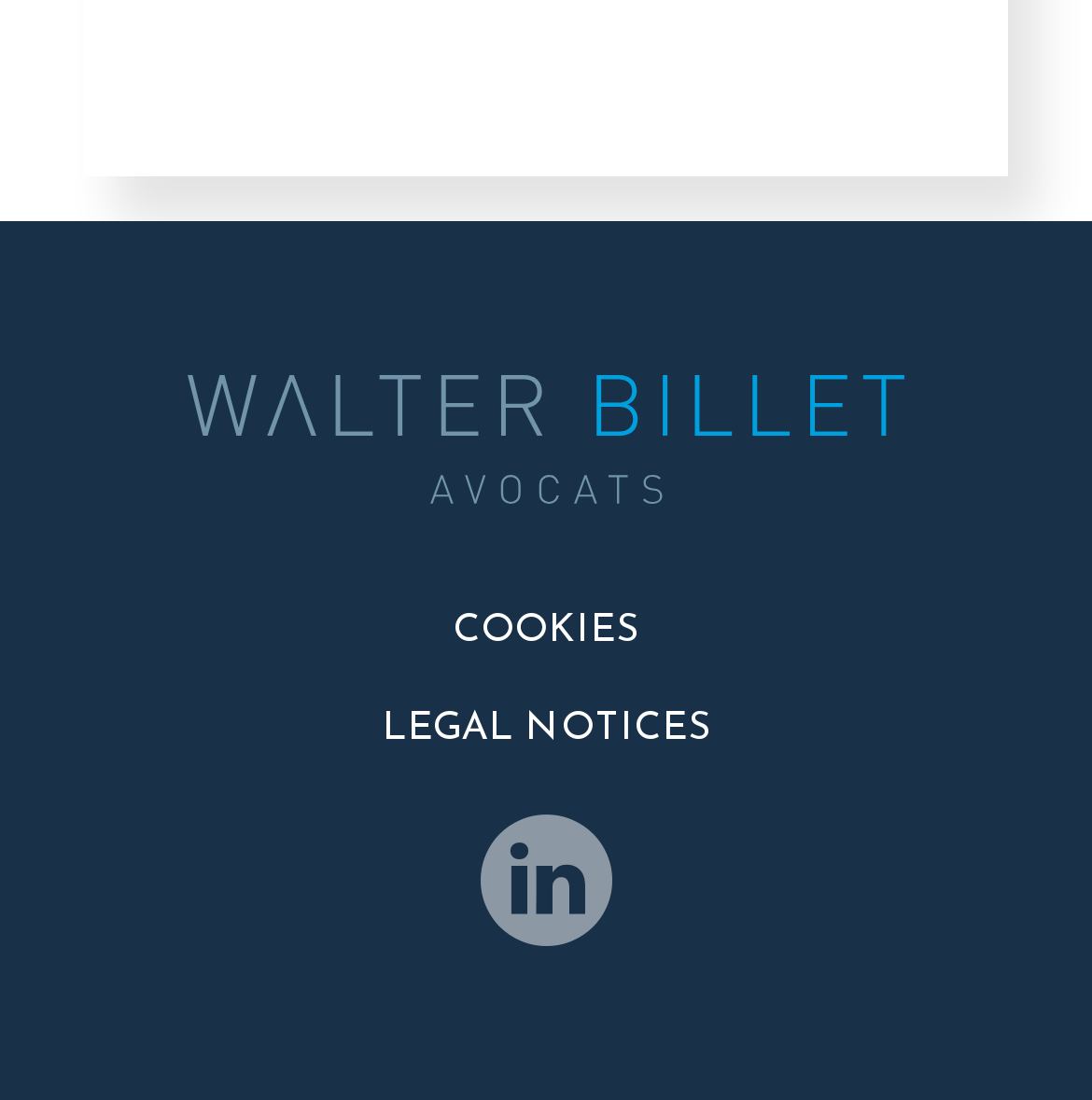Using the element description Walter Billet Avocats, predict the bounding box coordinates for the UI element. Provide the coordinates in (top-left x, top-left y, bottom-right x, bottom-right y) format with values ranging from 0 to 1.

[0.172, 0.34, 0.828, 0.458]